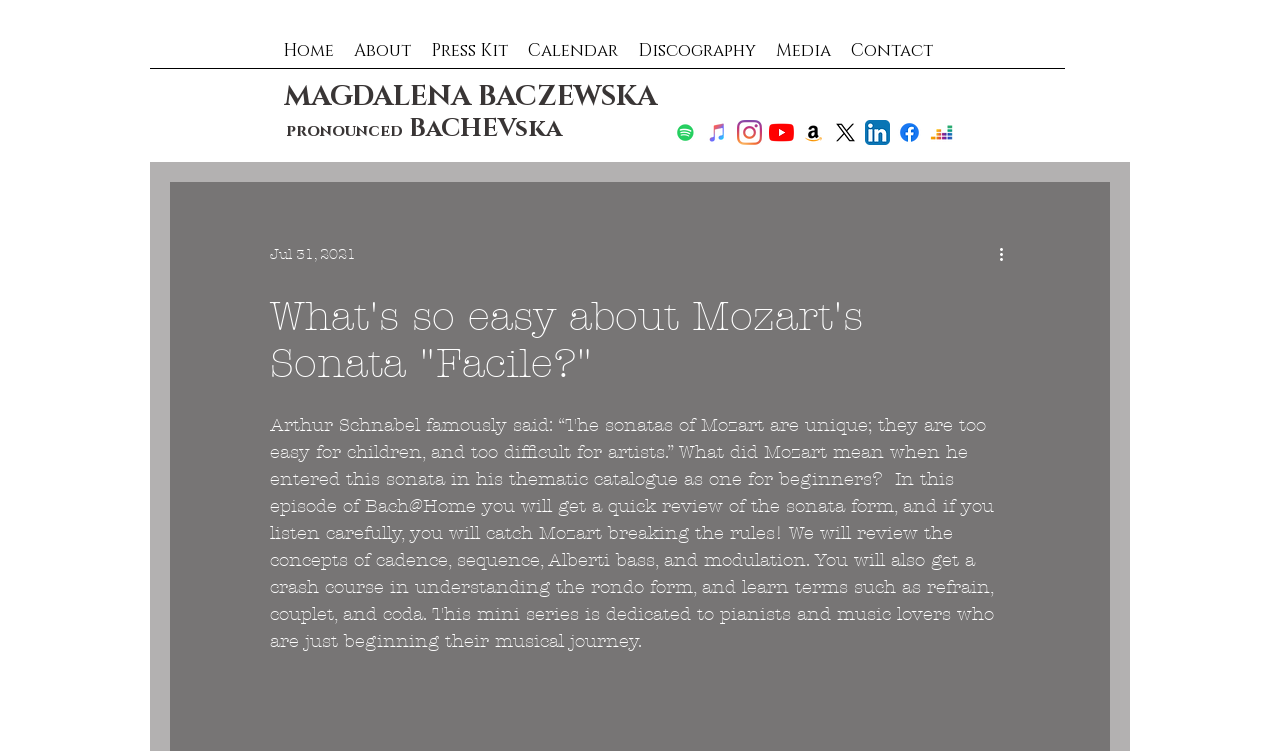What is the main title displayed on this webpage?

What's so easy about Mozart's Sonata "Facile?"